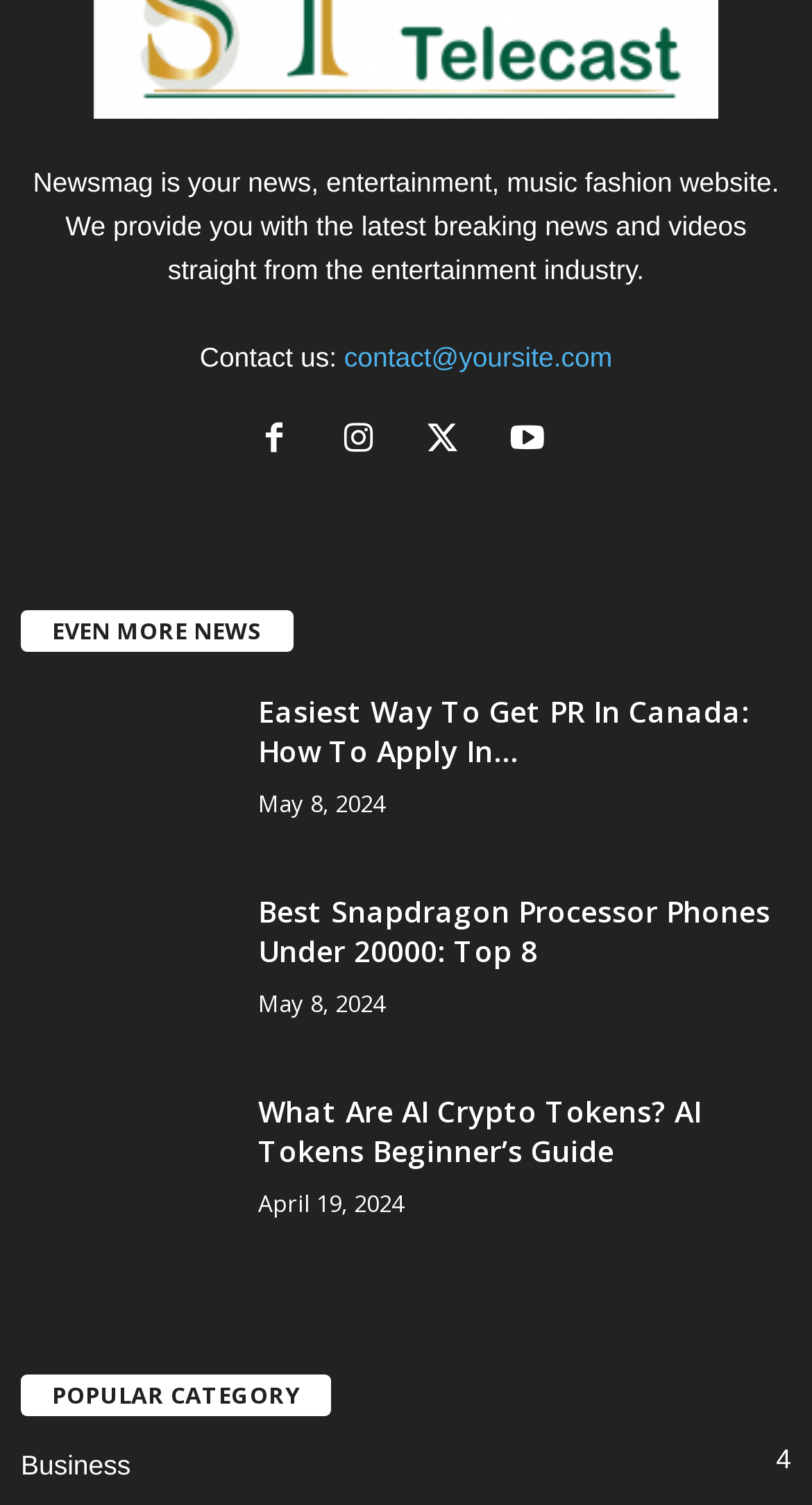Please specify the bounding box coordinates of the clickable section necessary to execute the following command: "Explore craftsmanship".

None